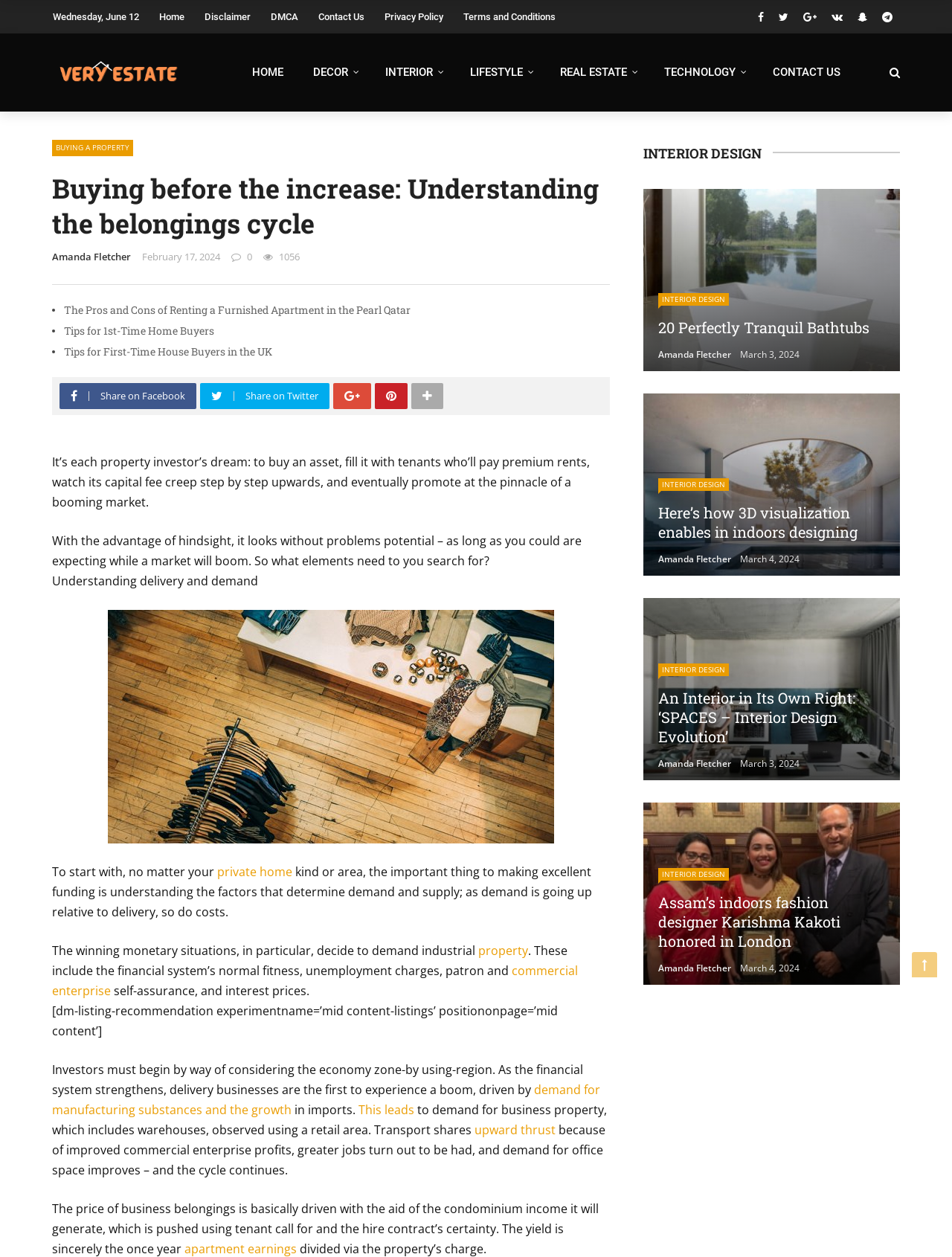Can you find the bounding box coordinates of the area I should click to execute the following instruction: "Click on the 'property' link"?

[0.502, 0.75, 0.555, 0.763]